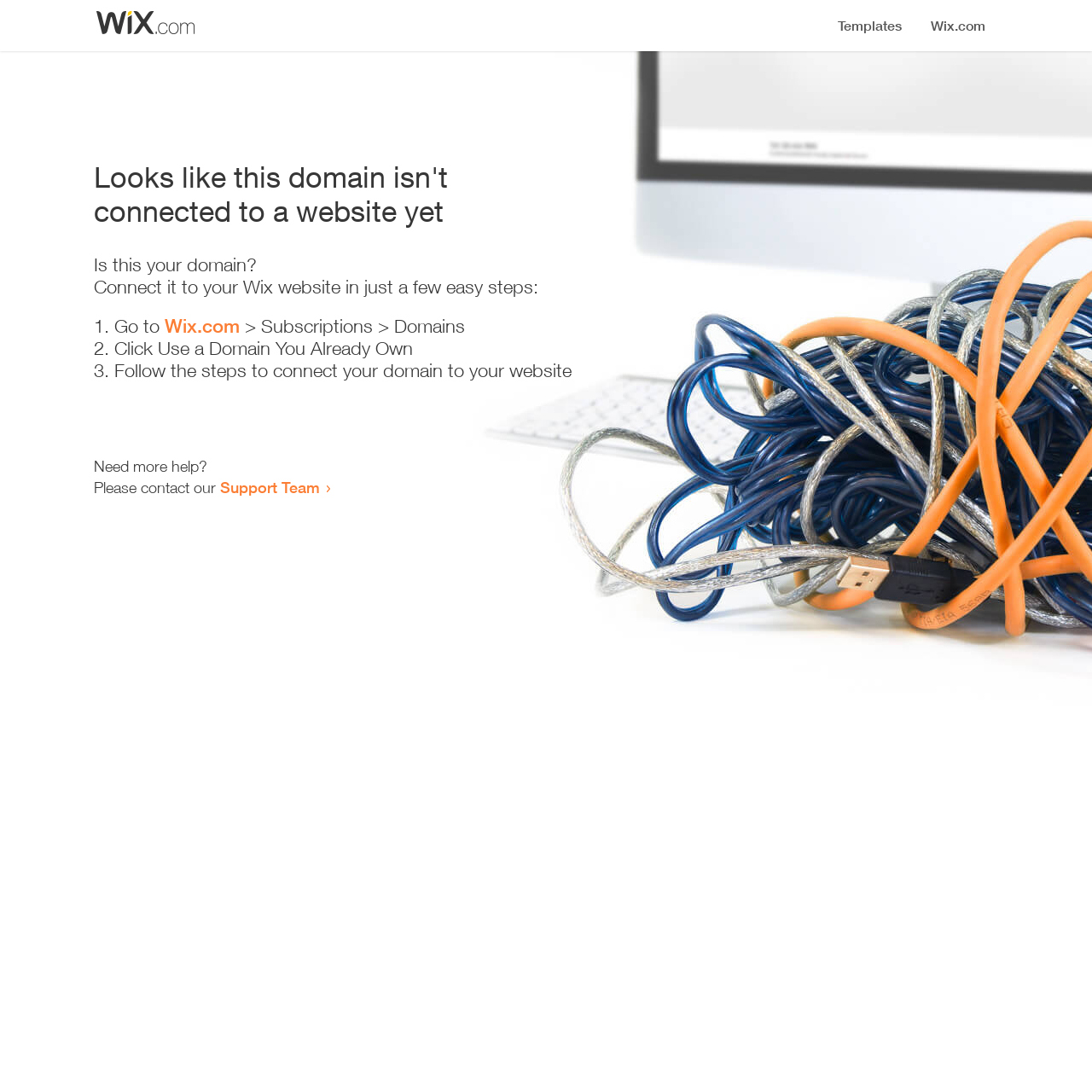From the webpage screenshot, predict the bounding box coordinates (top-left x, top-left y, bottom-right x, bottom-right y) for the UI element described here: Wix.com

[0.151, 0.288, 0.22, 0.309]